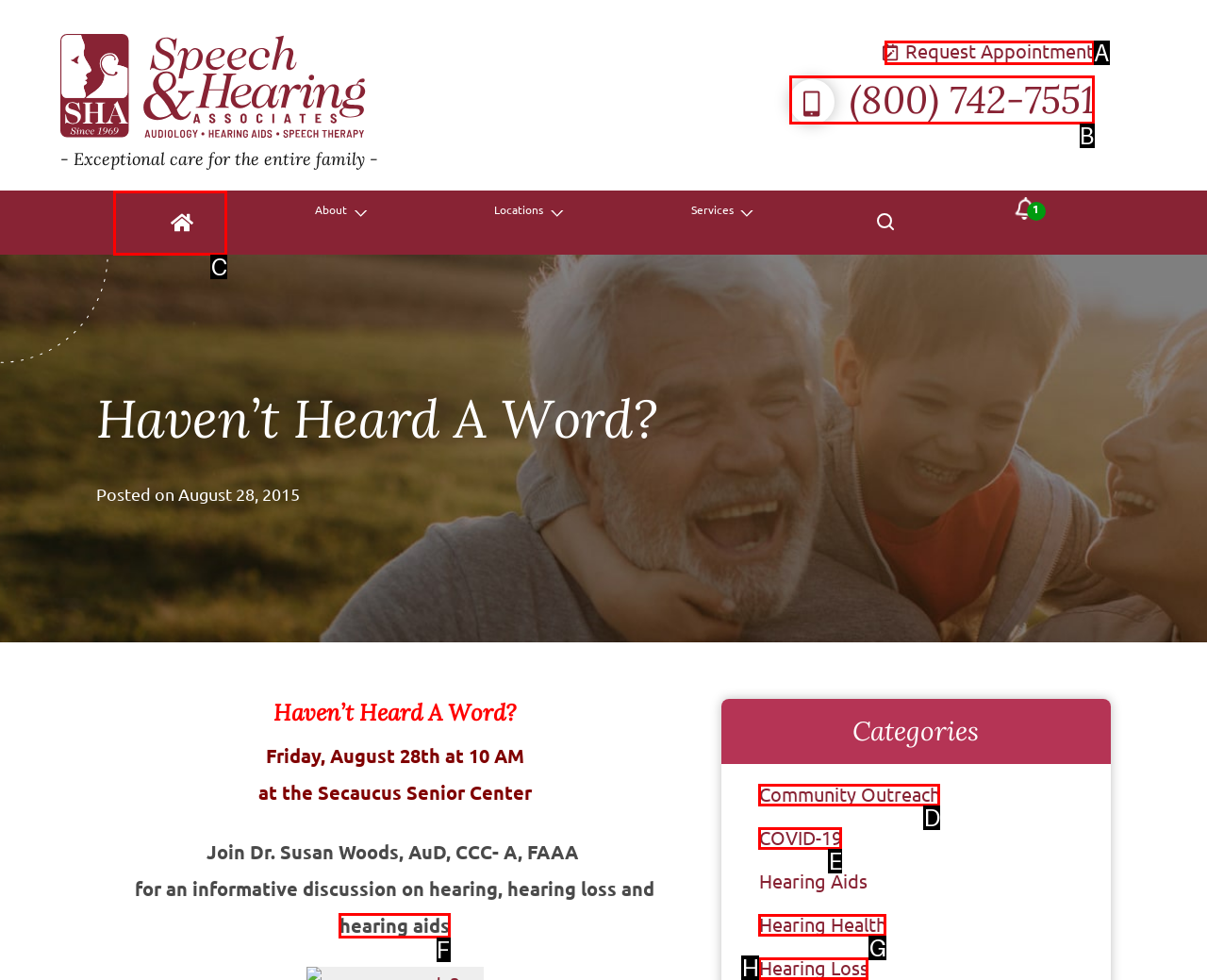Determine the HTML element to click for the instruction: Search entire archive.
Answer with the letter corresponding to the correct choice from the provided options.

None